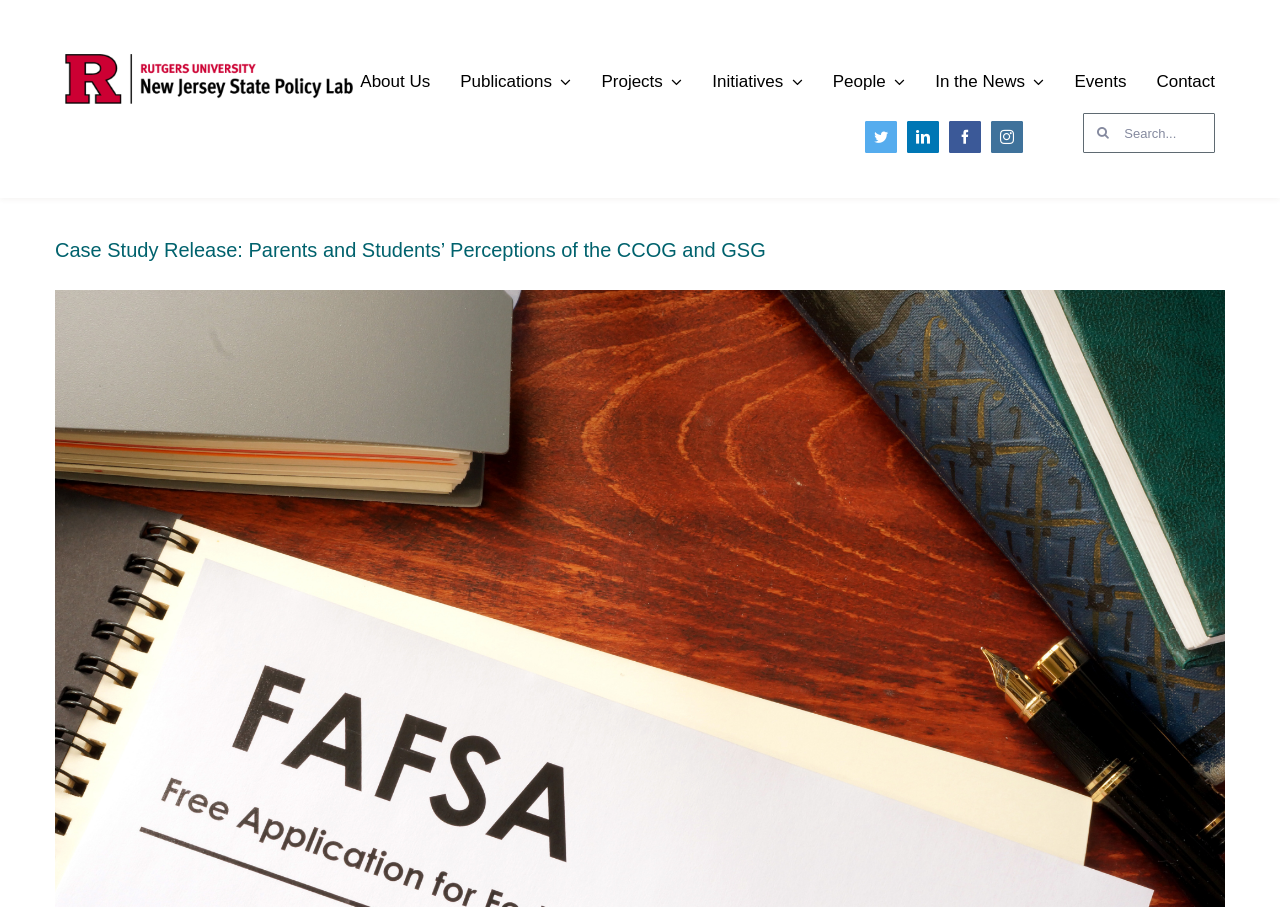Can you find and generate the webpage's heading?

Case Study Release: Parents and Students’ Perceptions of the CCOG and GSG